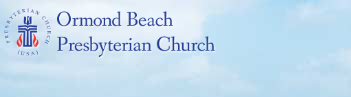Offer an in-depth description of the image shown.

The image features the logo and name of the "Ormond Beach Presbyterian Church," presented in a clean and professional font. The church's designation as a part of the Presbyterian Church (USA) is also included, reinforcing its affiliation. The background is a soft blue, creating a serene and welcoming ambiance, reflective of the community-focused values of the church. This logo serves as a visual anchor for the church's presence online, aligning with its mission to connect with congregants and the broader community.